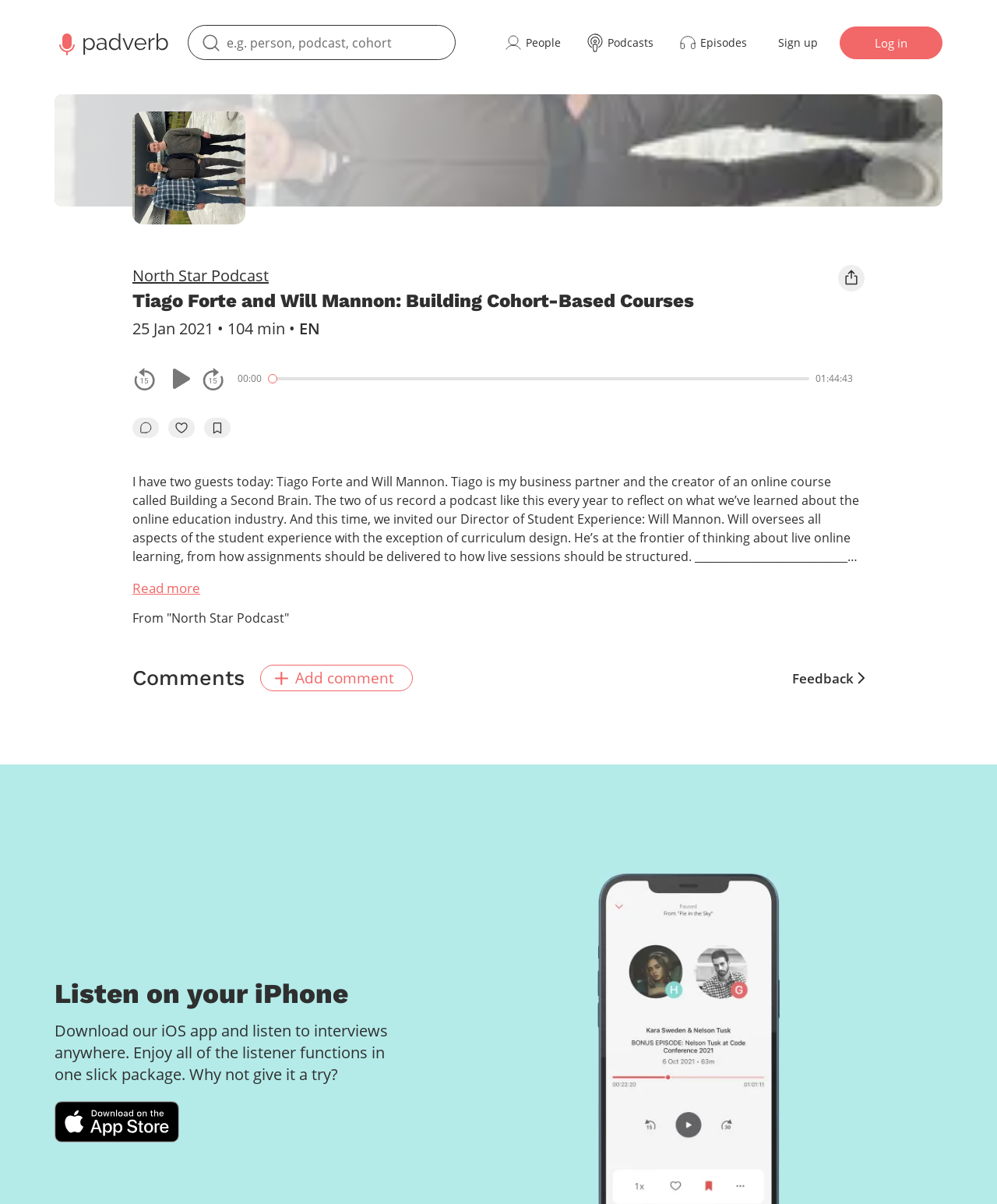Specify the bounding box coordinates of the region I need to click to perform the following instruction: "Search for something". The coordinates must be four float numbers in the range of 0 to 1, i.e., [left, top, right, bottom].

[0.188, 0.021, 0.457, 0.05]